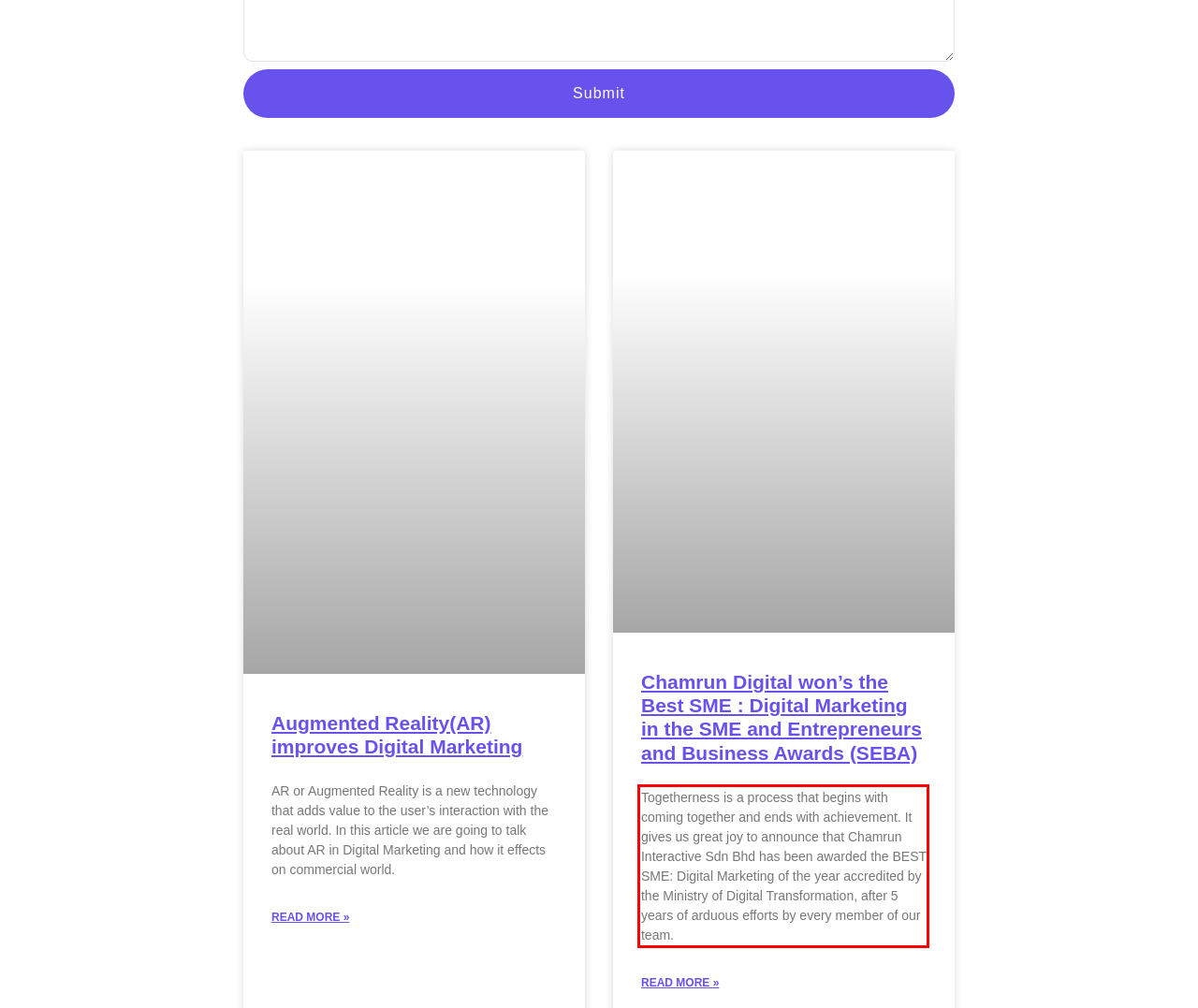Analyze the red bounding box in the provided webpage screenshot and generate the text content contained within.

Togetherness is a process that begins with coming together and ends with achievement. It gives us great joy to announce that Chamrun Interactive Sdn Bhd has been awarded the BEST SME: Digital Marketing of the year accredited by the Ministry of Digital Transformation, after 5 years of arduous efforts by every member of our team.